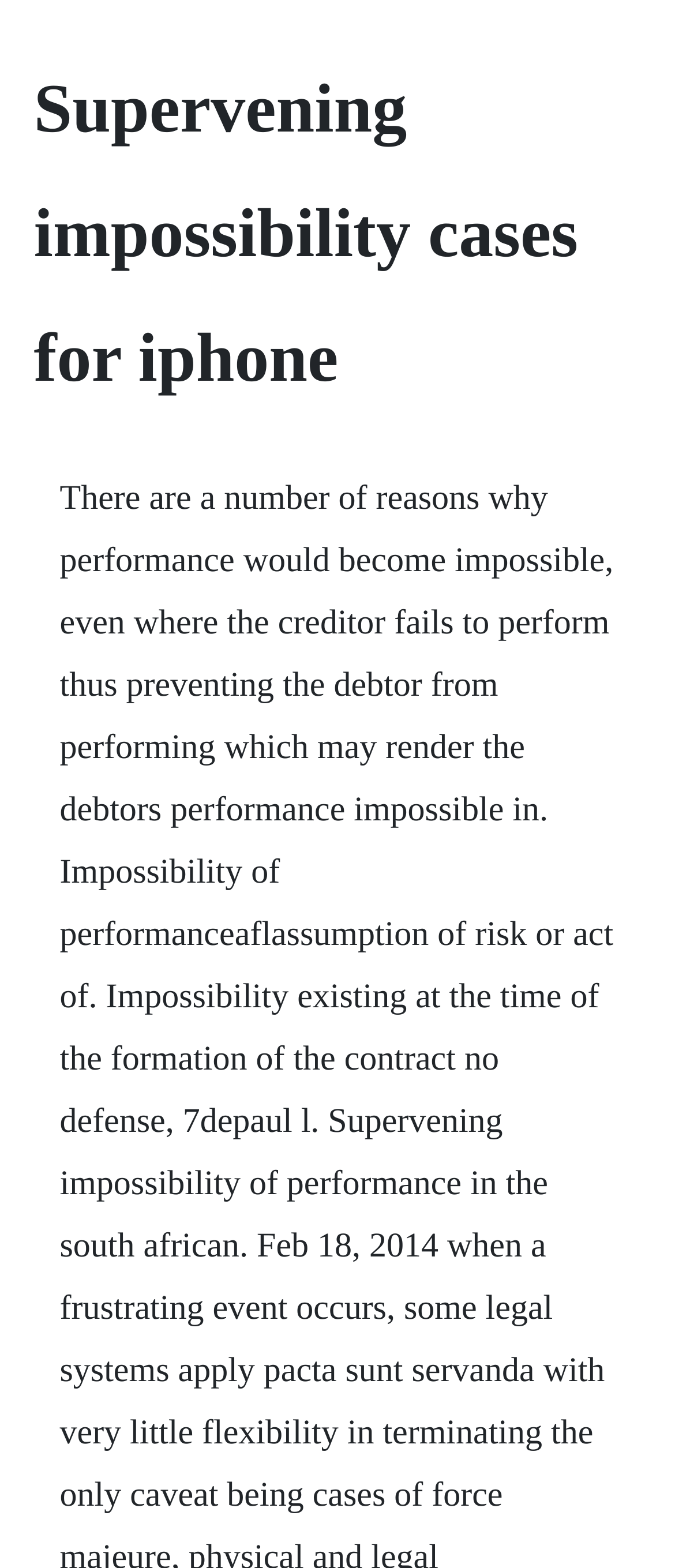Please extract and provide the main headline of the webpage.

Supervening impossibility cases for iphone